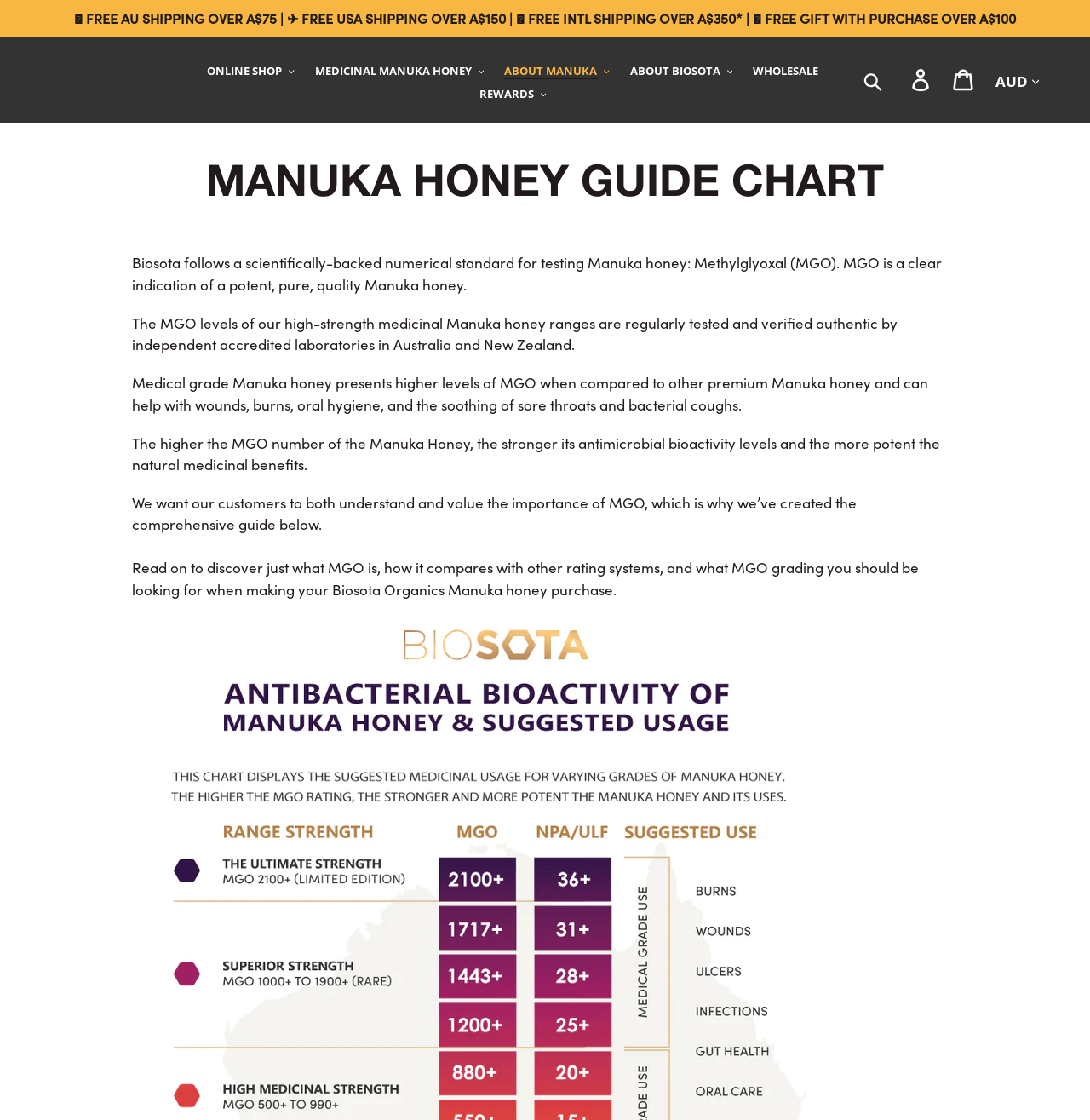Locate the bounding box coordinates of the element I should click to achieve the following instruction: "Log in to your account".

[0.829, 0.061, 0.86, 0.082]